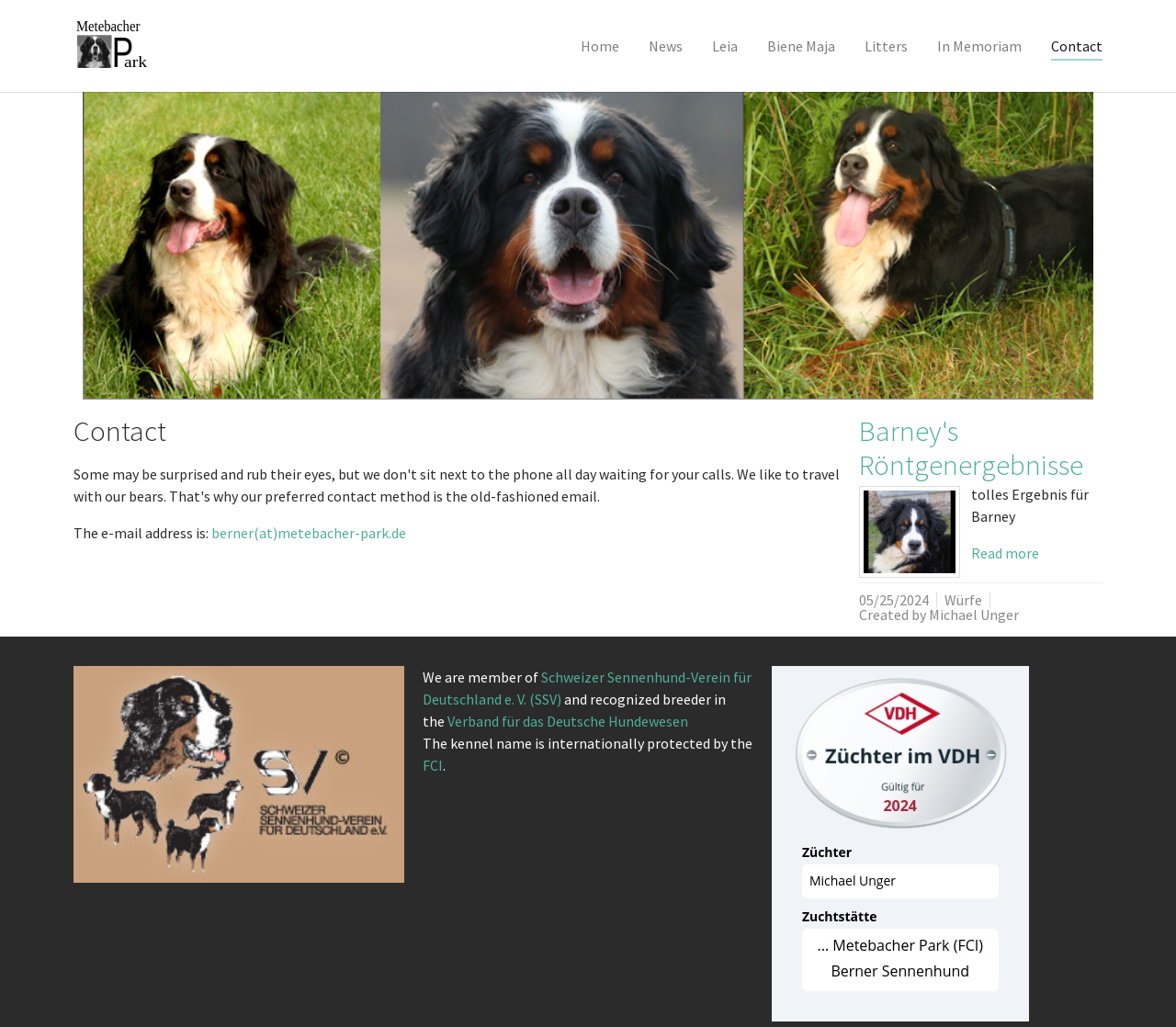Using the webpage screenshot and the element description Verband für das Deutsche Hundewesen, determine the bounding box coordinates. Specify the coordinates in the format (top-left x, top-left y, bottom-right x, bottom-right y) with values ranging from 0 to 1.

[0.38, 0.693, 0.585, 0.711]